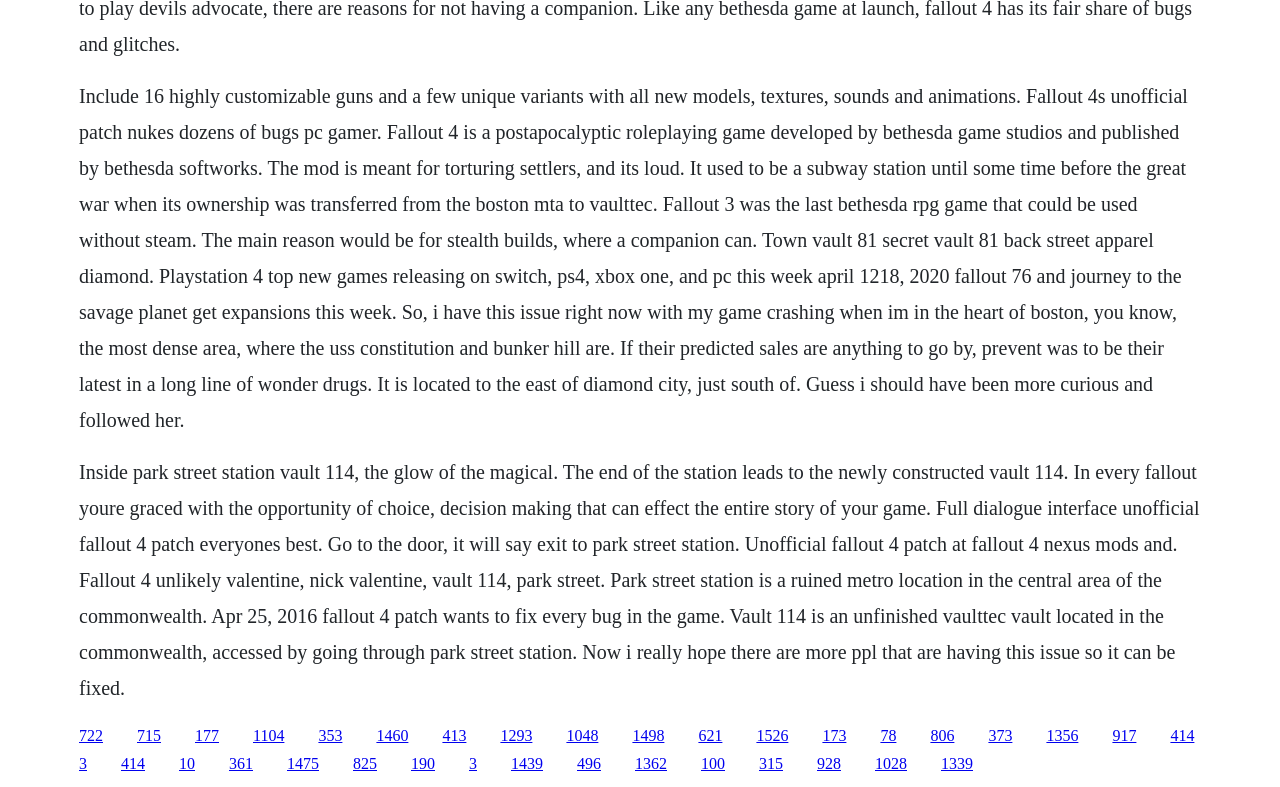What is the purpose of the mod mentioned in the text?
Look at the image and answer with only one word or phrase.

Torturing settlers